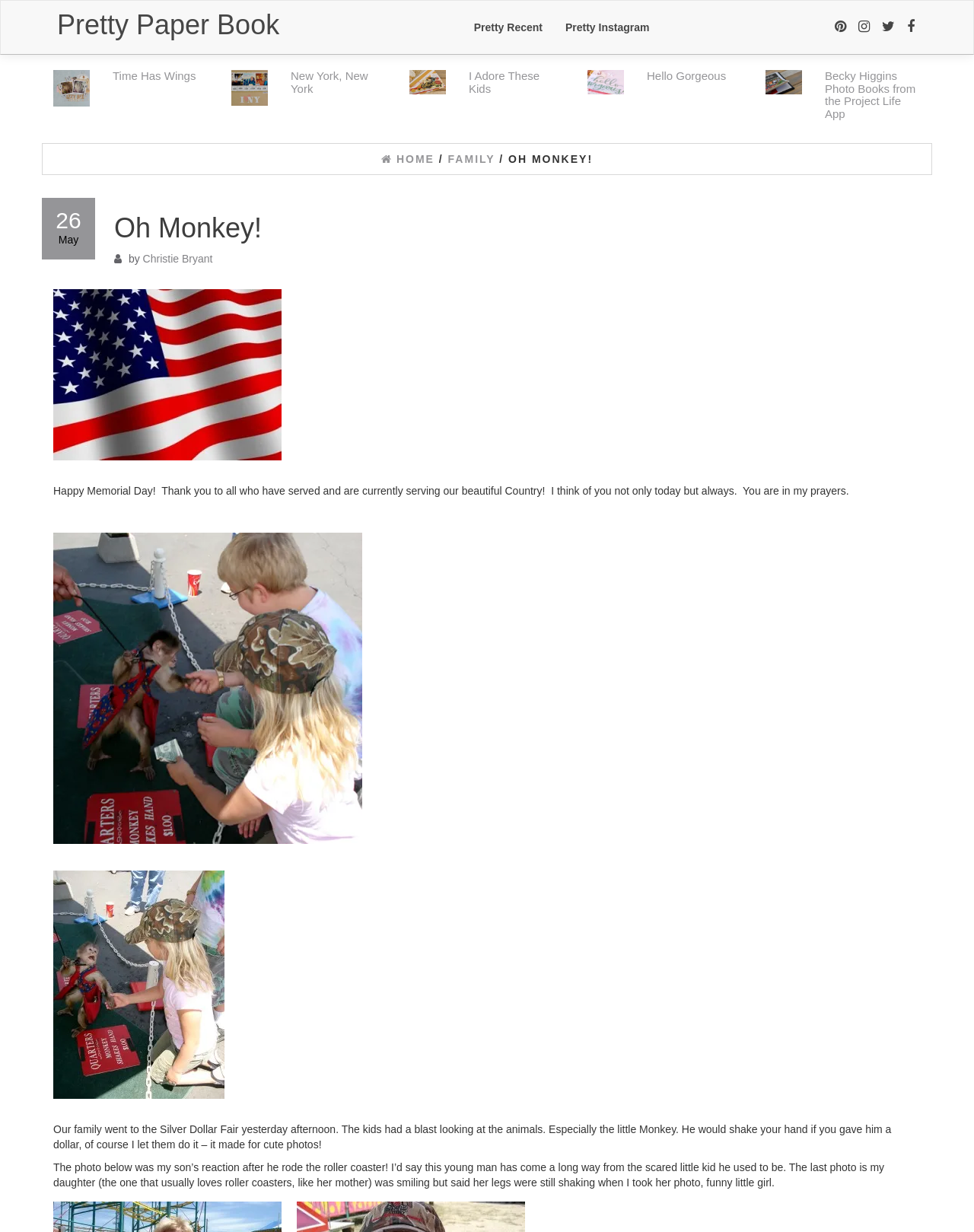Find the bounding box coordinates for the element that must be clicked to complete the instruction: "Click on the 'Previous' button". The coordinates should be four float numbers between 0 and 1, indicated as [left, top, right, bottom].

[0.043, 0.063, 0.074, 0.098]